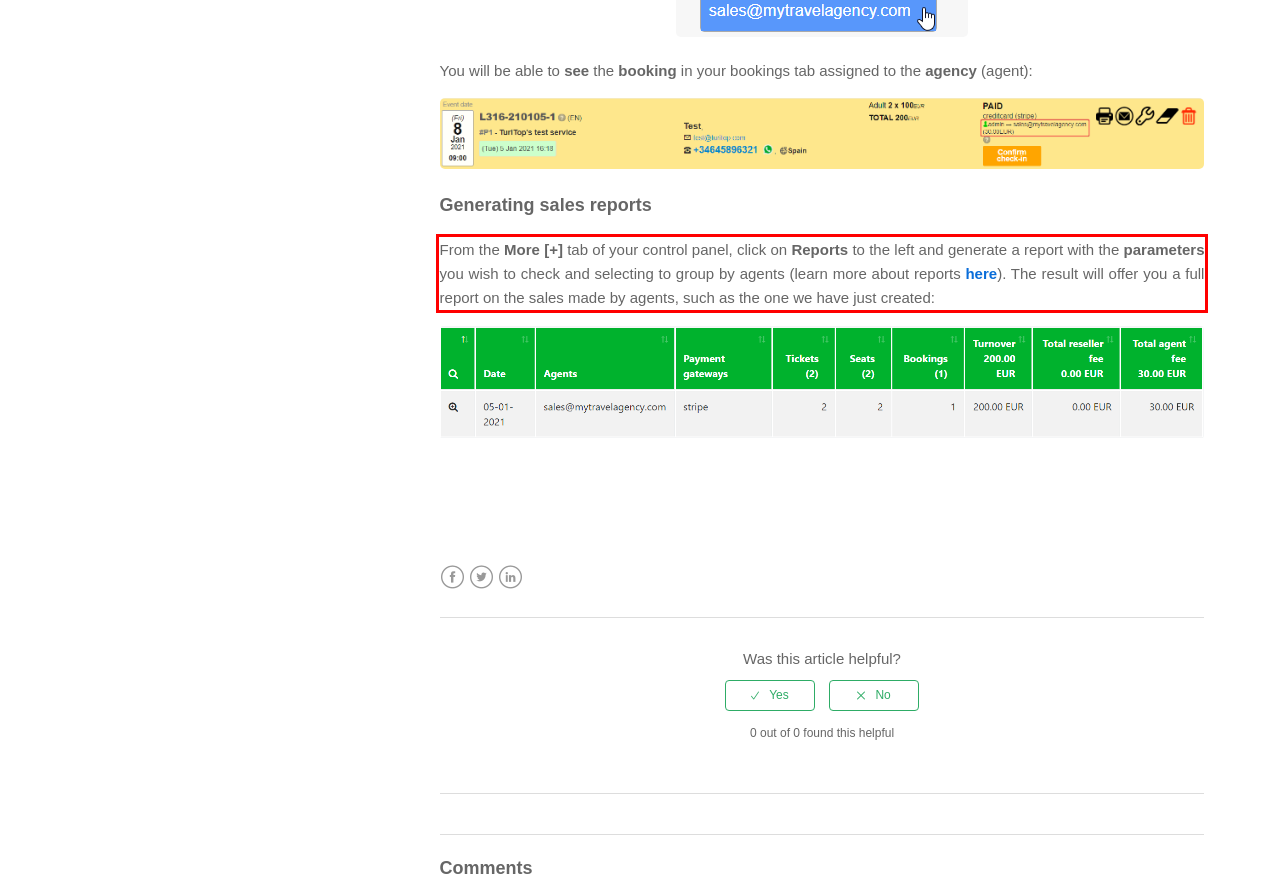Using the provided screenshot of a webpage, recognize and generate the text found within the red rectangle bounding box.

From the More [+] tab of your control panel, click on Reports to the left and generate a report with the parameters you wish to check and selecting to group by agents (learn more about reports here). The result will offer you a full report on the sales made by agents, such as the one we have just created: